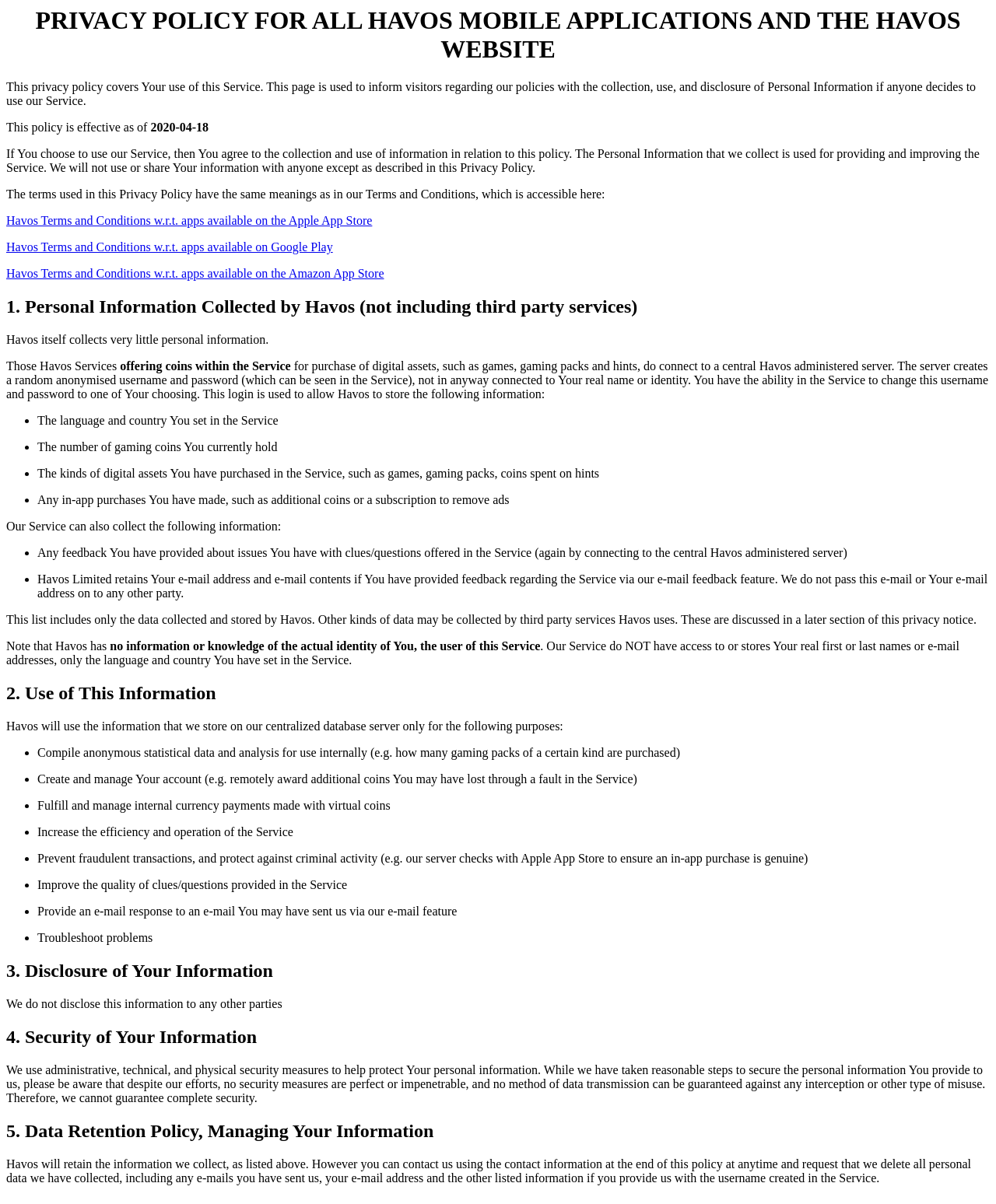Determine the main heading of the webpage and generate its text.

PRIVACY POLICY FOR ALL HAVOS MOBILE APPLICATIONS AND THE HAVOS WEBSITE